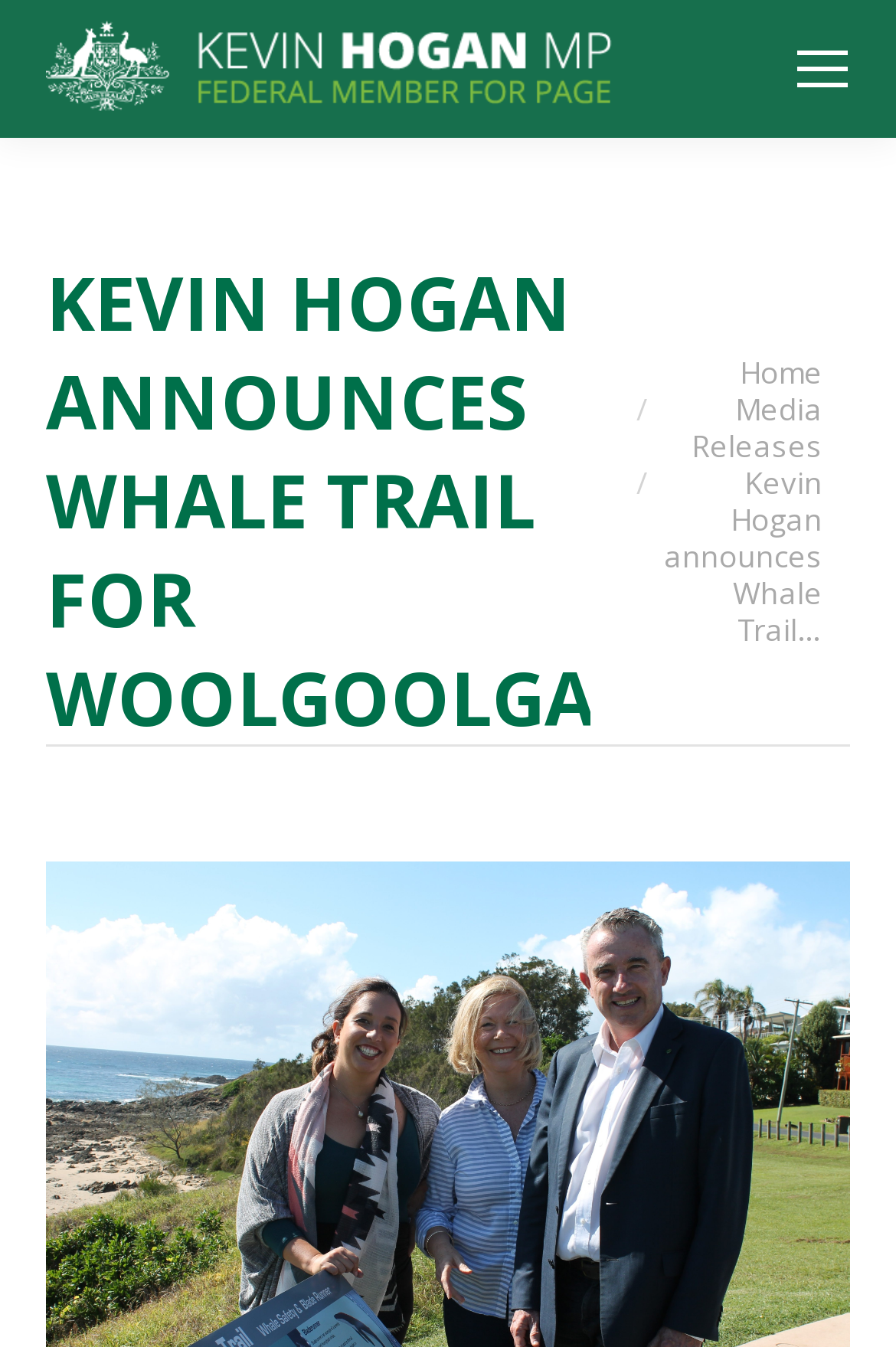Review the image closely and give a comprehensive answer to the question: What type of content is on this webpage?

The webpage appears to be a media release, as it contains an announcement and has a link to 'Media Releases' in the navigation menu.